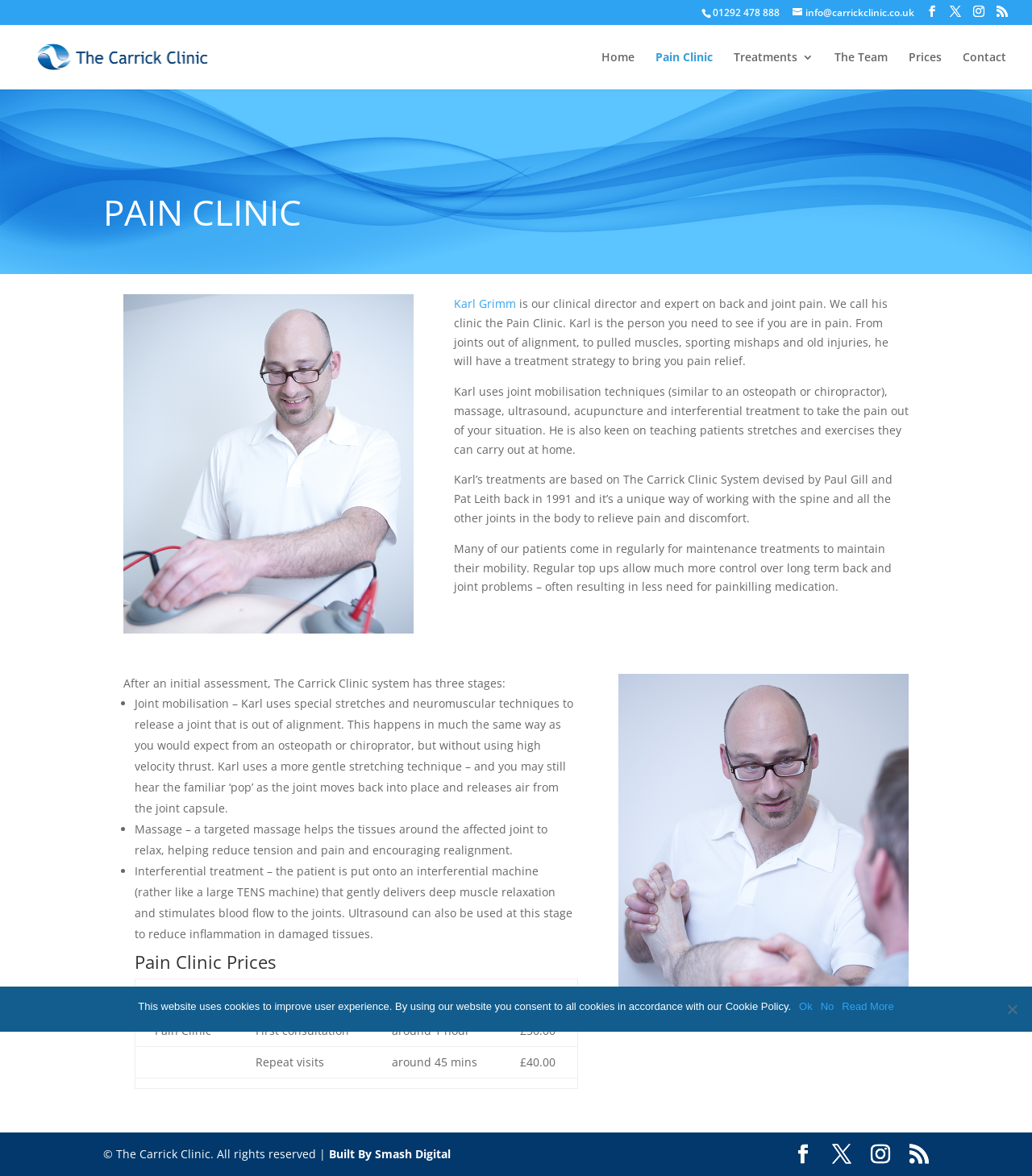Please locate the bounding box coordinates for the element that should be clicked to achieve the following instruction: "Learn about the pain clinic". Ensure the coordinates are given as four float numbers between 0 and 1, i.e., [left, top, right, bottom].

[0.1, 0.165, 0.9, 0.202]